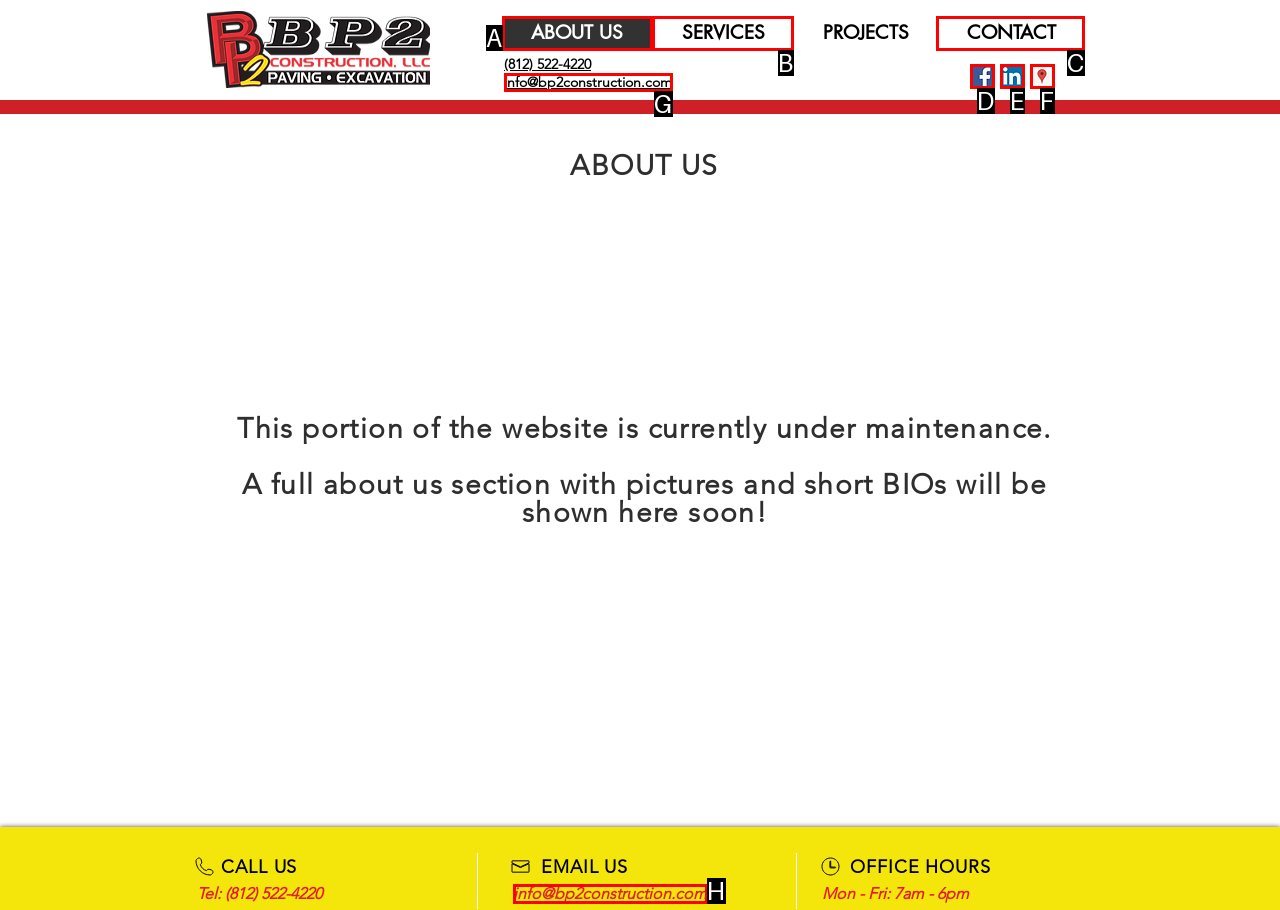Indicate the HTML element to be clicked to accomplish this task: Click the CONTACT link Respond using the letter of the correct option.

C